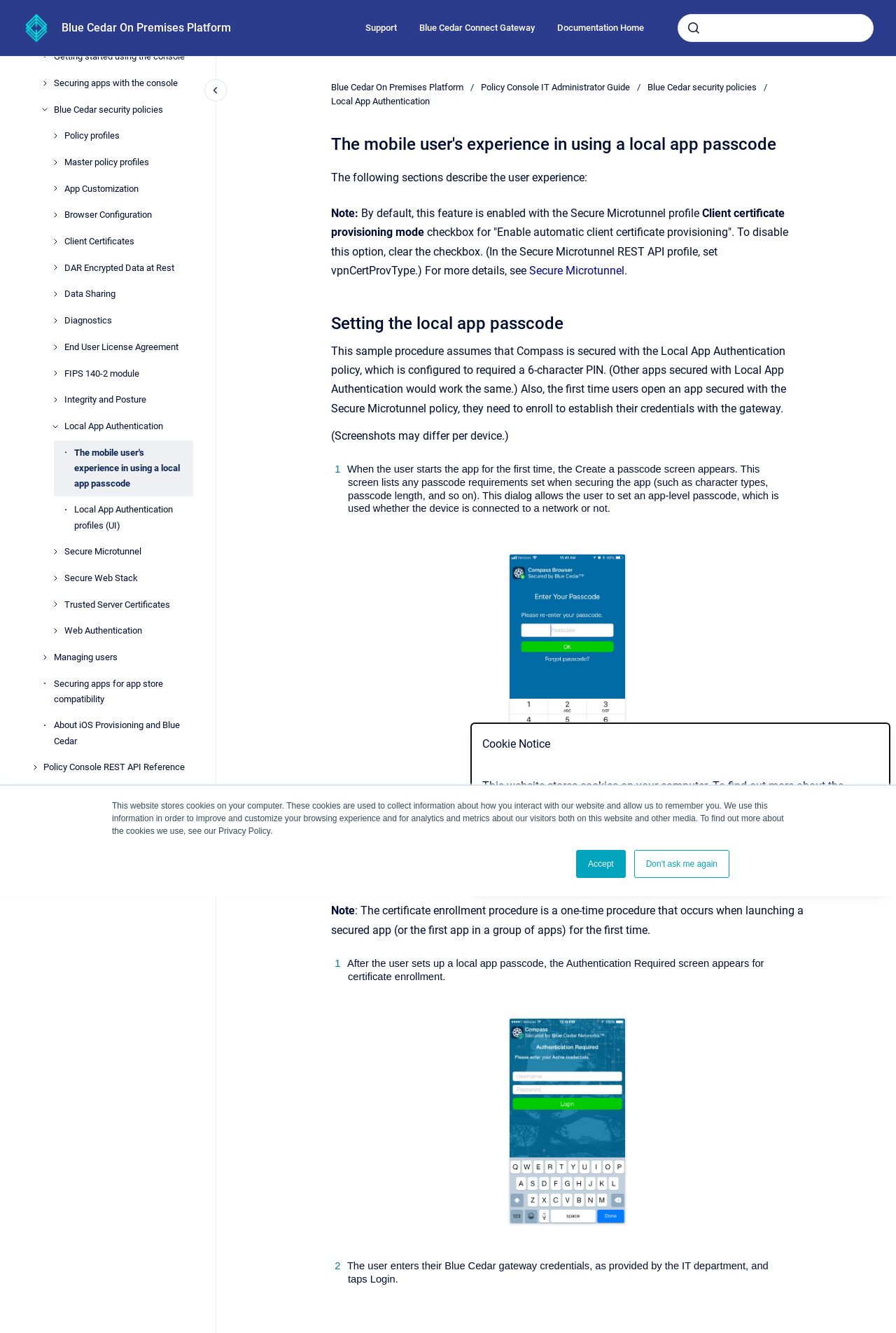Give a concise answer using one word or a phrase to the following question:
What is the purpose of the 'Accept' button?

To accept cookies